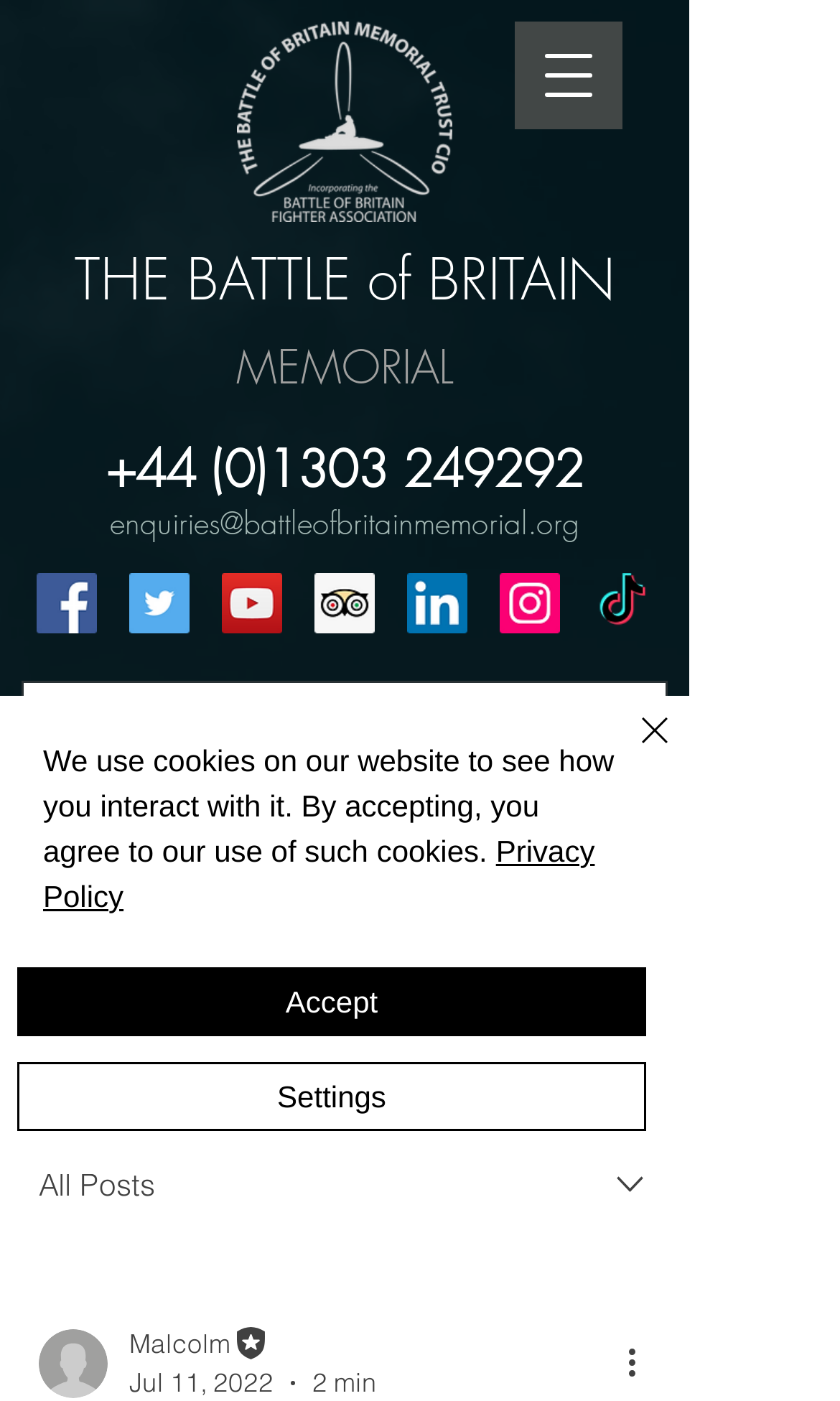Indicate the bounding box coordinates of the element that needs to be clicked to satisfy the following instruction: "Follow Market Research Record on Google News". The coordinates should be four float numbers between 0 and 1, i.e., [left, top, right, bottom].

None